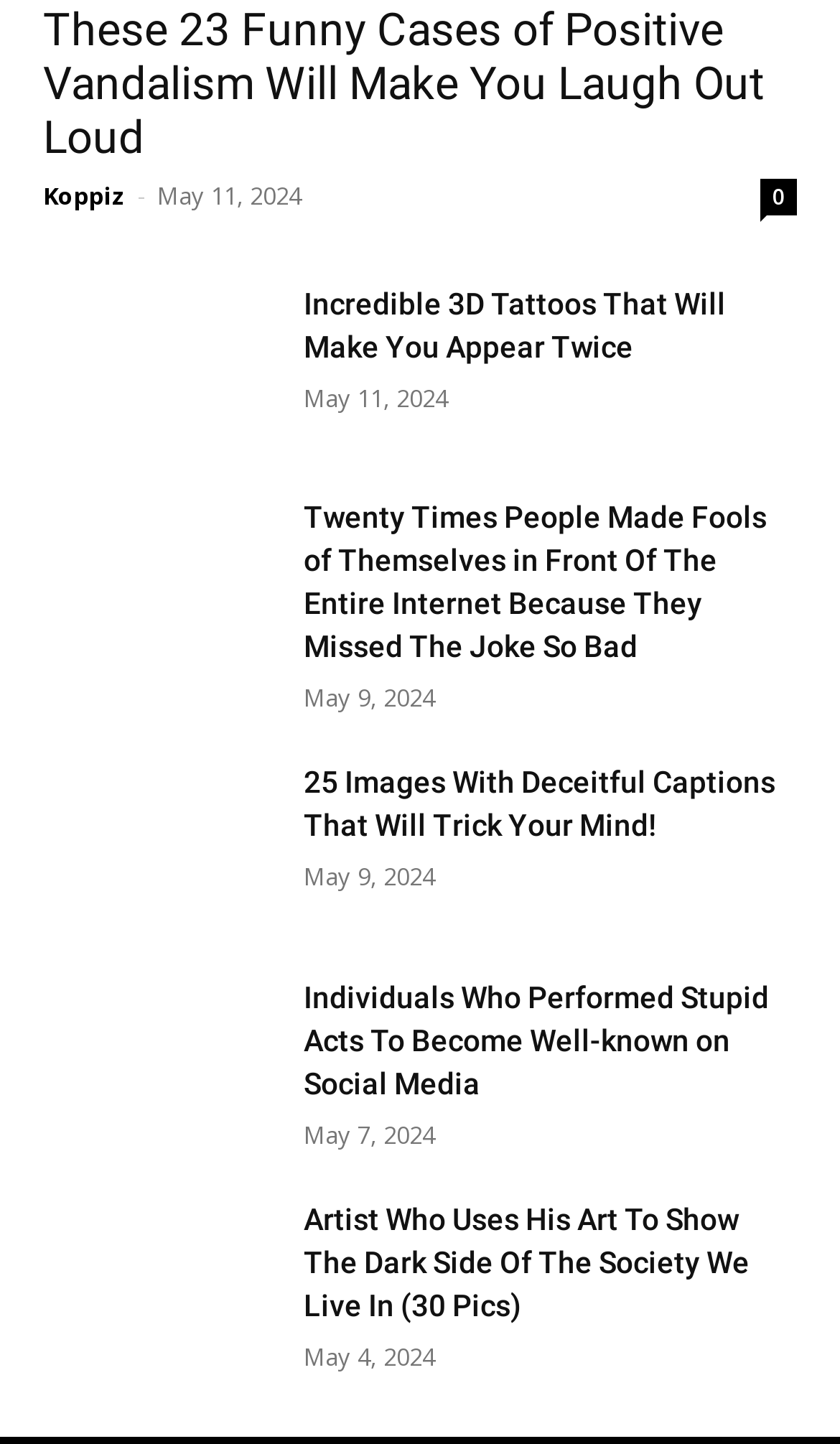Locate the bounding box of the UI element described by: "Toggle navigation" in the given webpage screenshot.

None